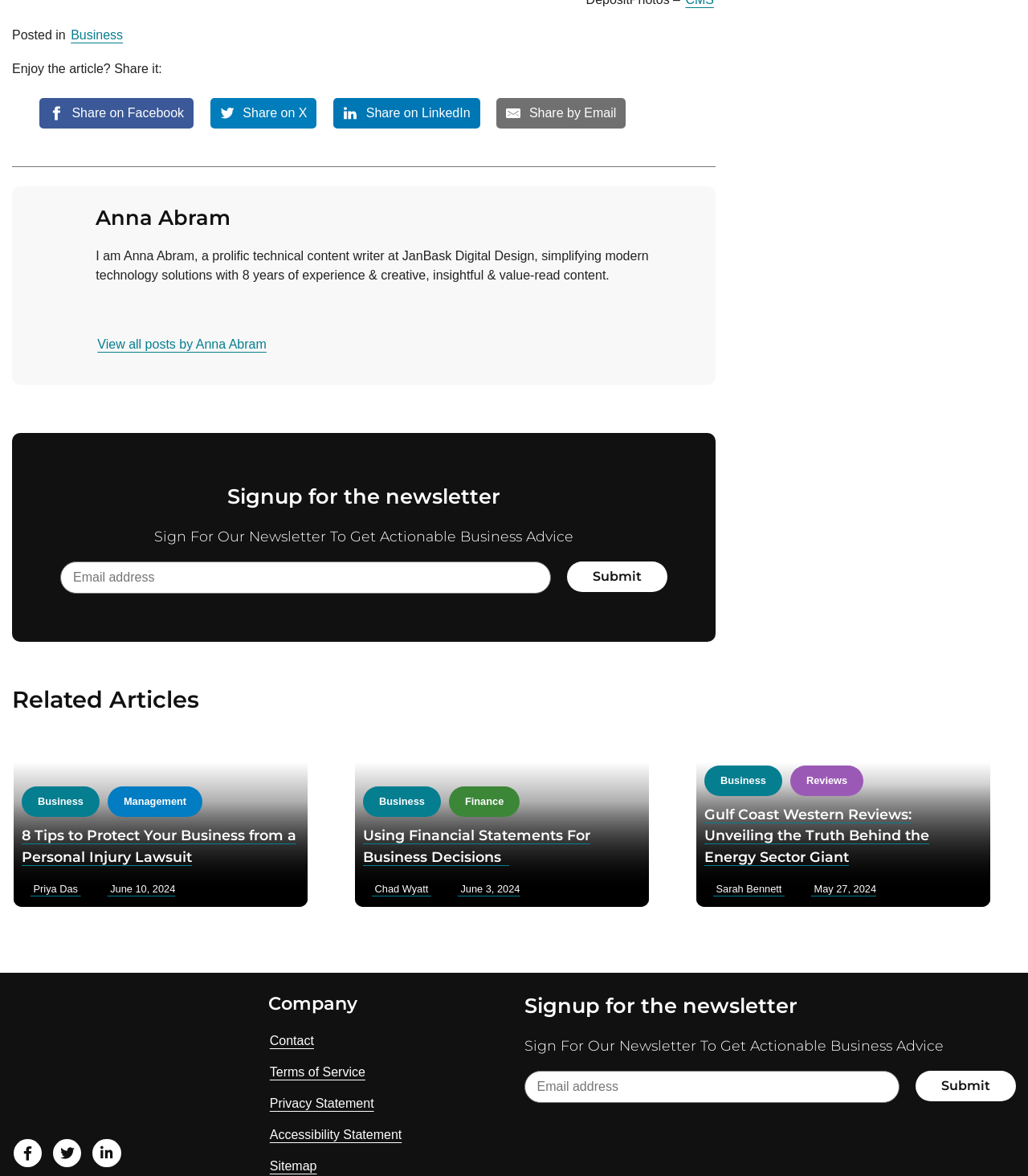Locate the coordinates of the bounding box for the clickable region that fulfills this instruction: "Contact the author via email".

[0.093, 0.253, 0.109, 0.272]